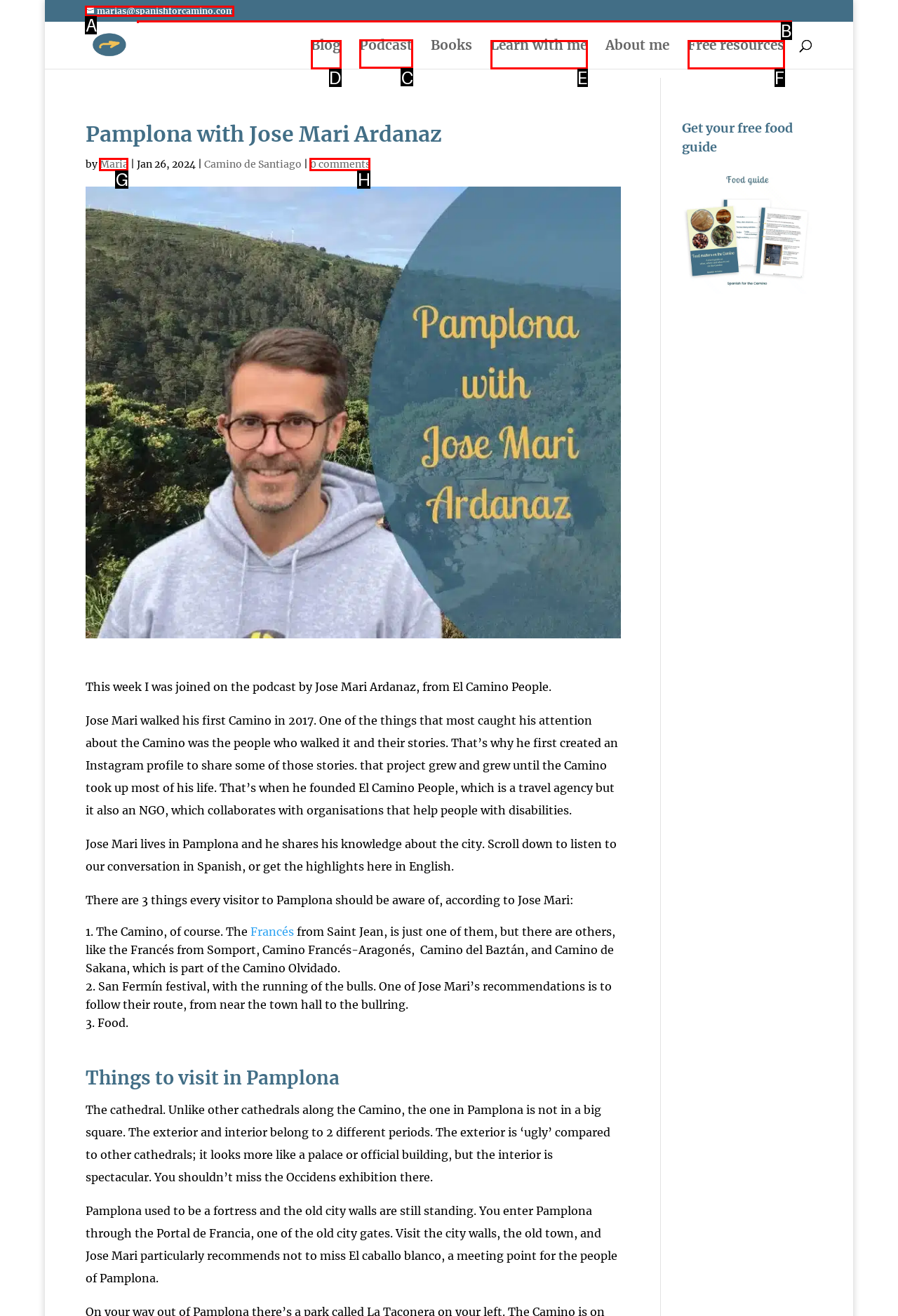Determine which HTML element to click to execute the following task: Listen to the podcast Answer with the letter of the selected option.

C